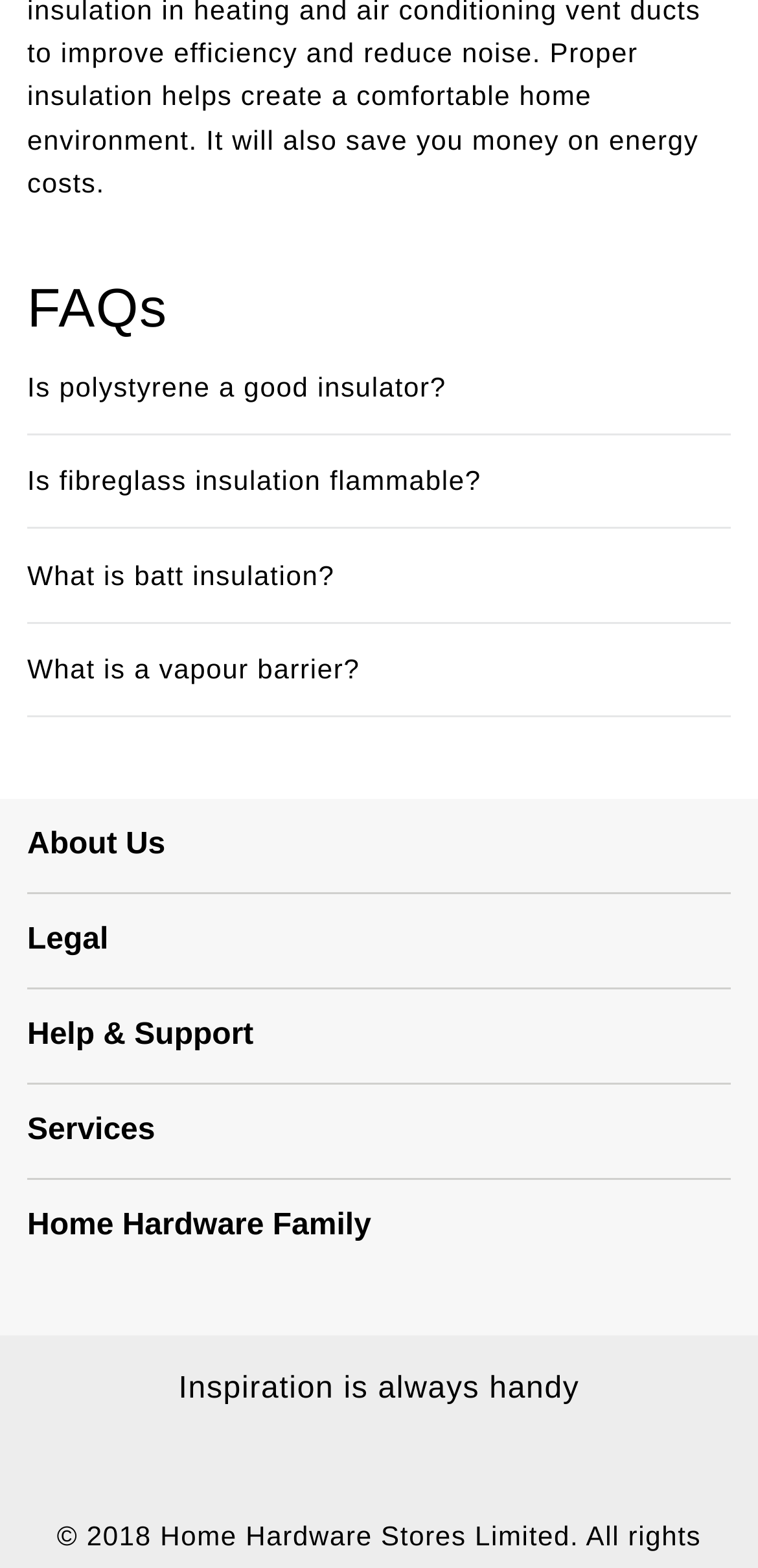What is the purpose of the social media links at the bottom of the webpage?
Respond to the question with a single word or phrase according to the image.

To connect with Home Hardware on social media